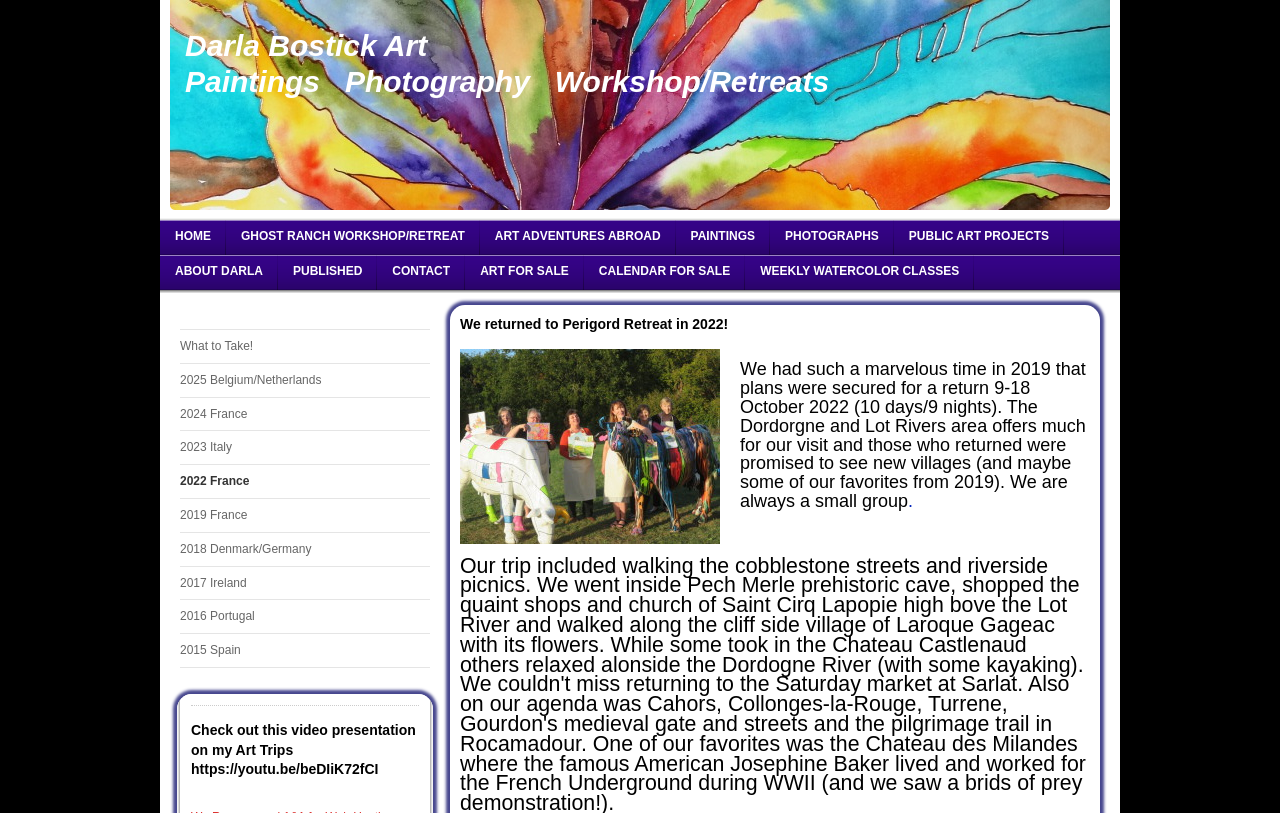Given the following UI element description: "Published", find the bounding box coordinates in the webpage screenshot.

[0.217, 0.314, 0.295, 0.357]